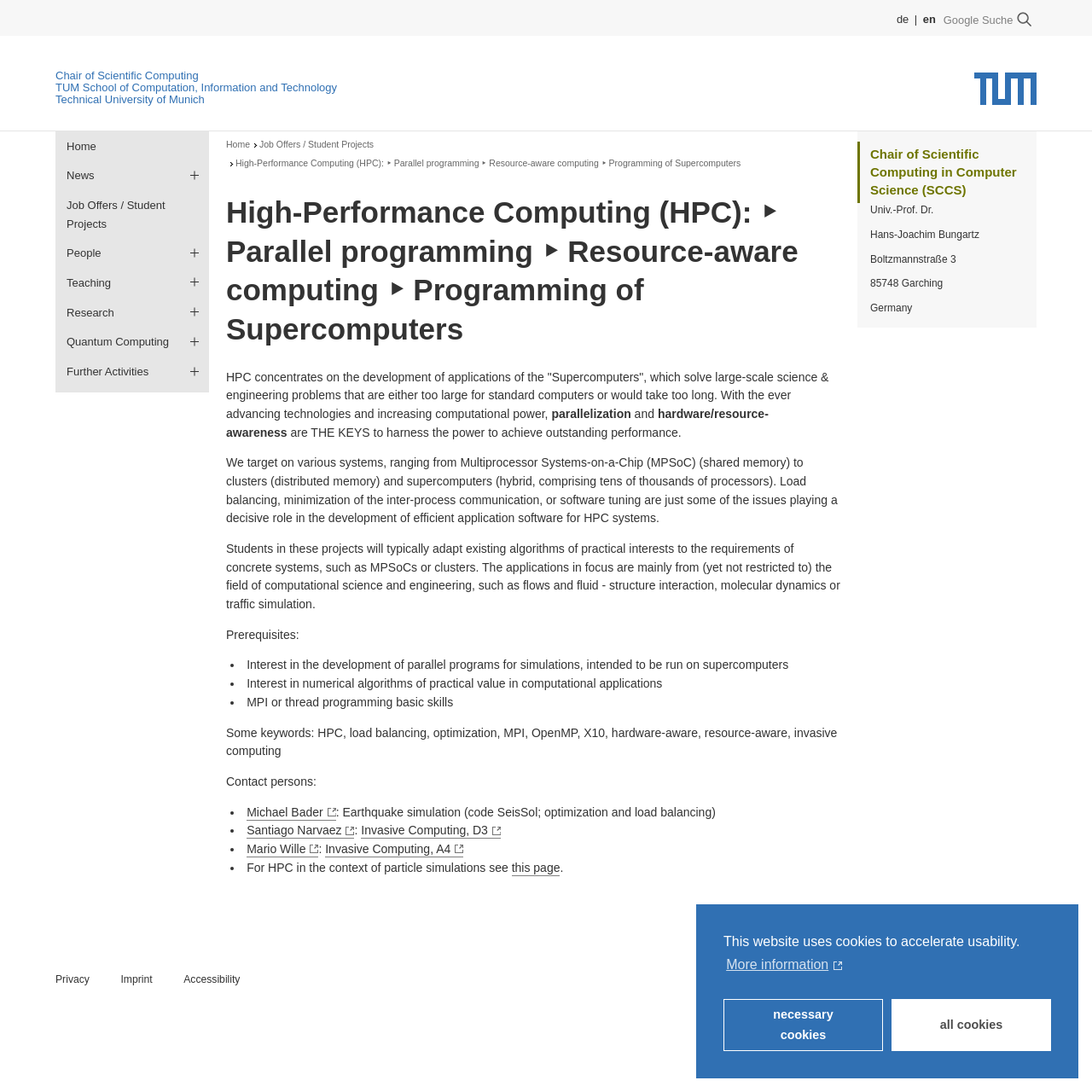Could you find the bounding box coordinates of the clickable area to complete this instruction: "Contact Michael Bader"?

[0.226, 0.737, 0.308, 0.751]